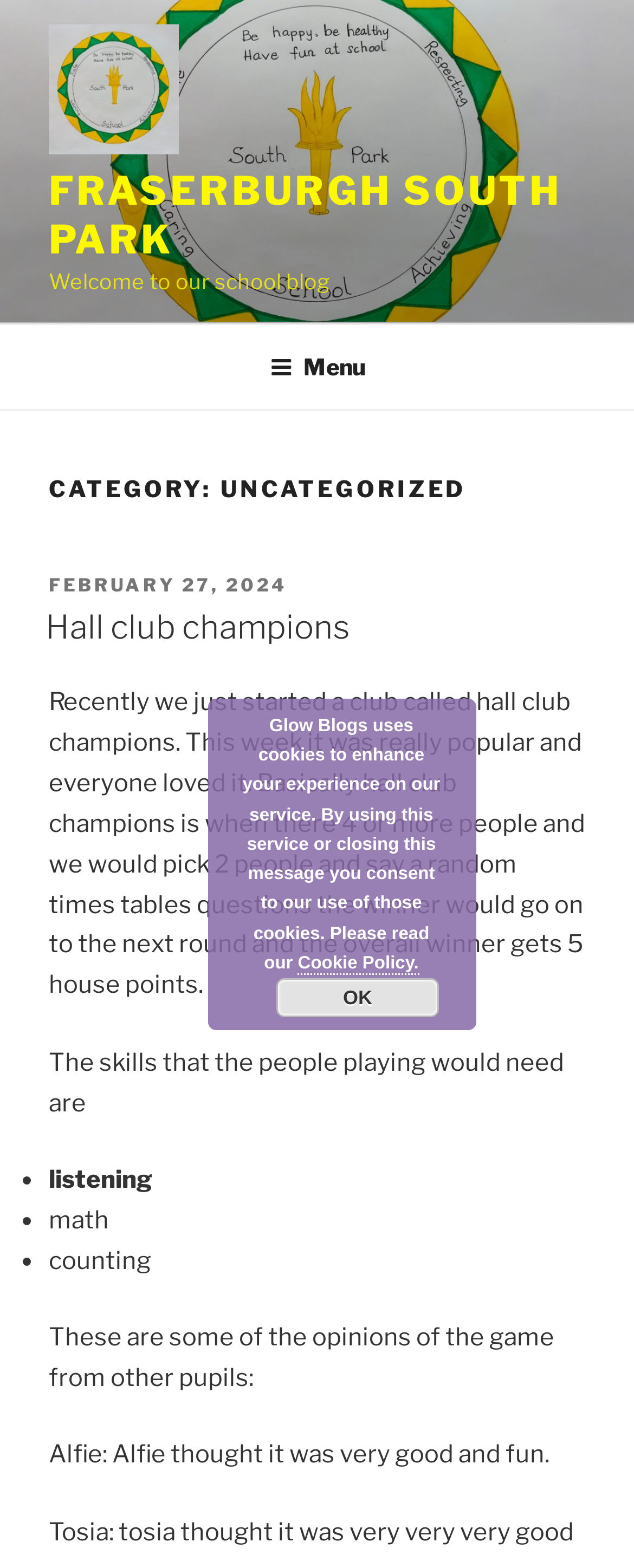What is the opinion of Alfie about the Hall club champions game?
Look at the image and respond with a single word or a short phrase.

Very good and fun